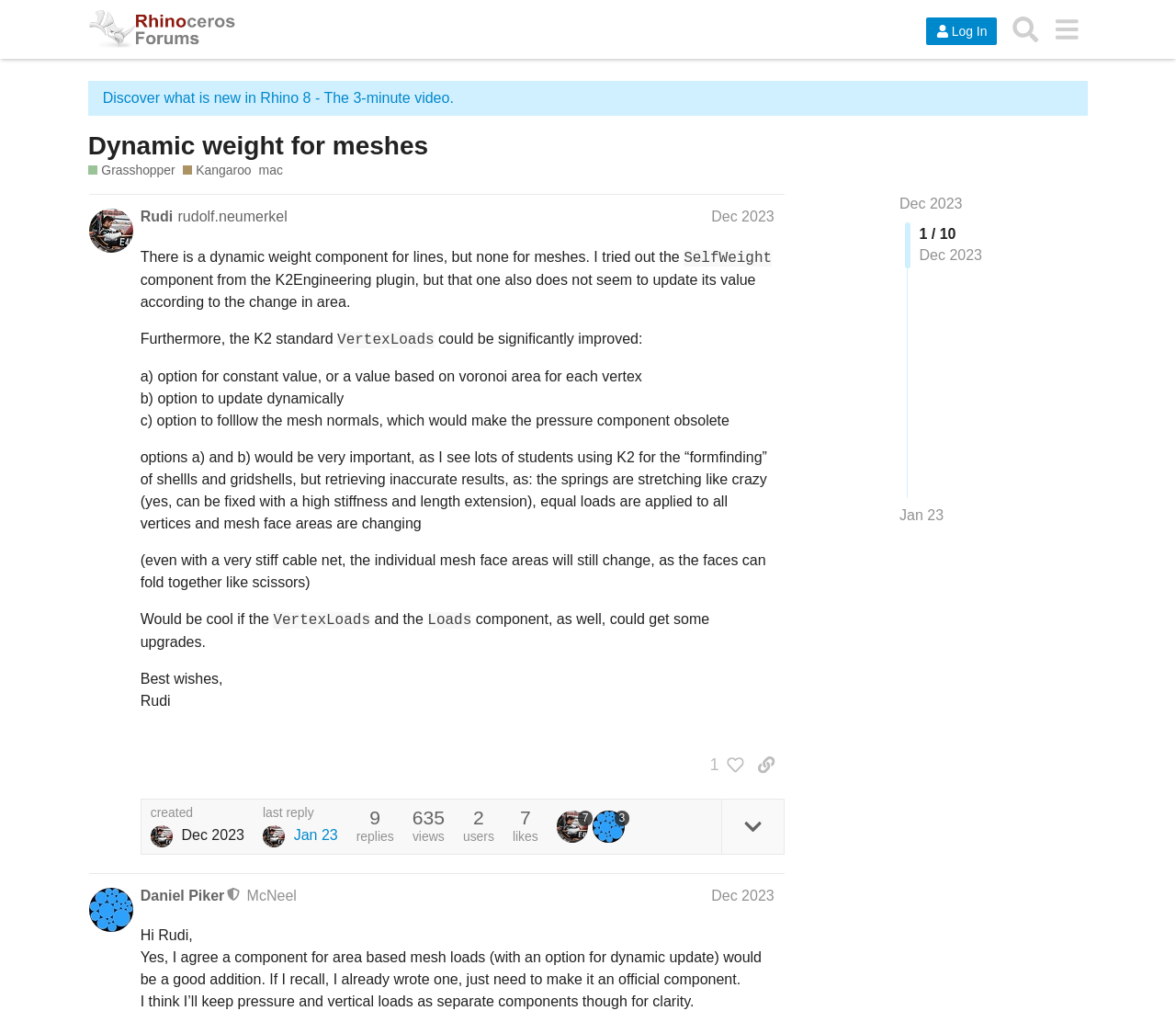What is the category of the topic 'Dynamic weight for meshes'?
Please give a detailed and elaborate explanation in response to the question.

The topic 'Dynamic weight for meshes' is categorized under 'Grasshopper' as indicated by the link 'Grasshopper' with the description 'Add a new topic to this category related to Grasshopper'.